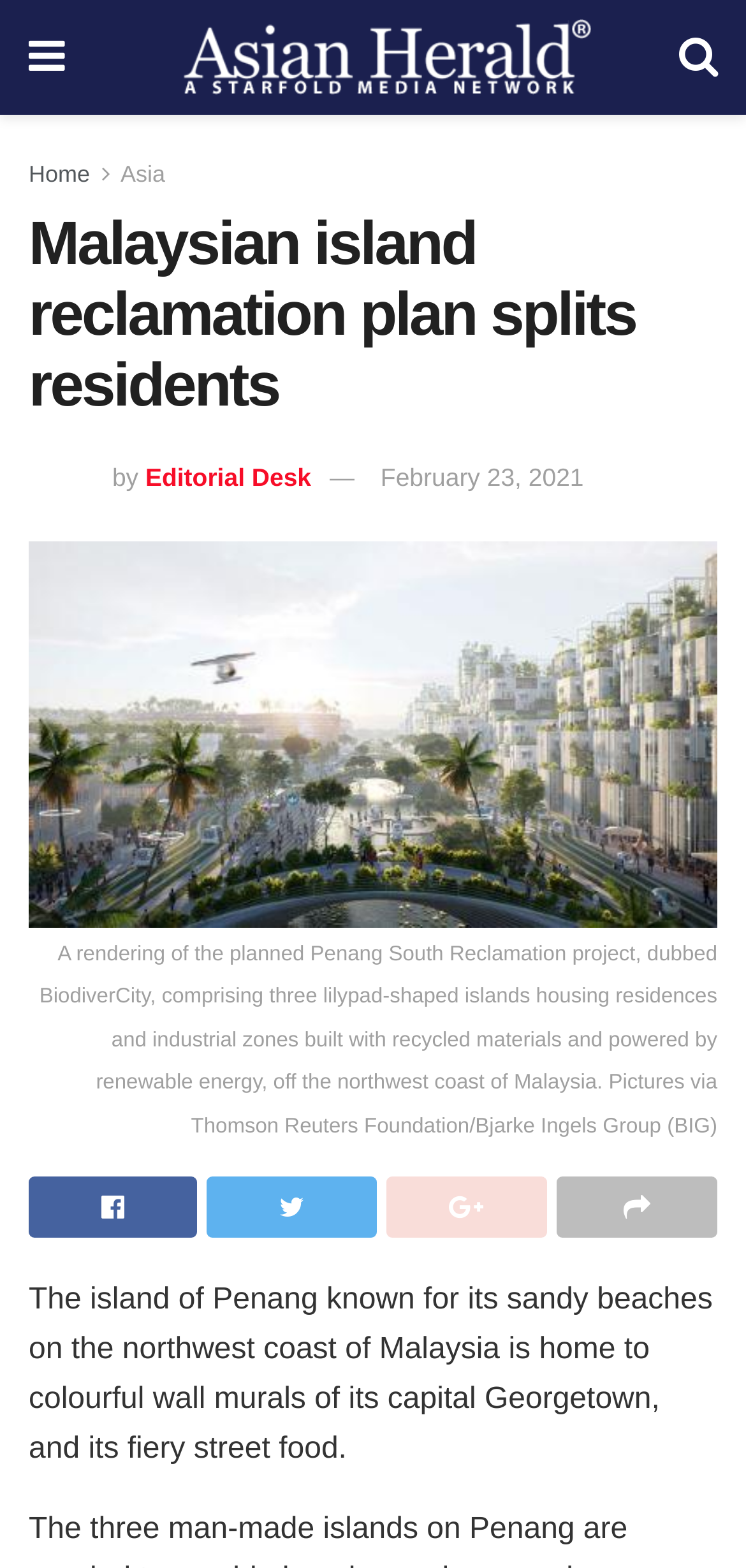Can you identify the bounding box coordinates of the clickable region needed to carry out this instruction: 'View the image of Malaysian island reclamation plan'? The coordinates should be four float numbers within the range of 0 to 1, stated as [left, top, right, bottom].

[0.038, 0.345, 0.962, 0.592]